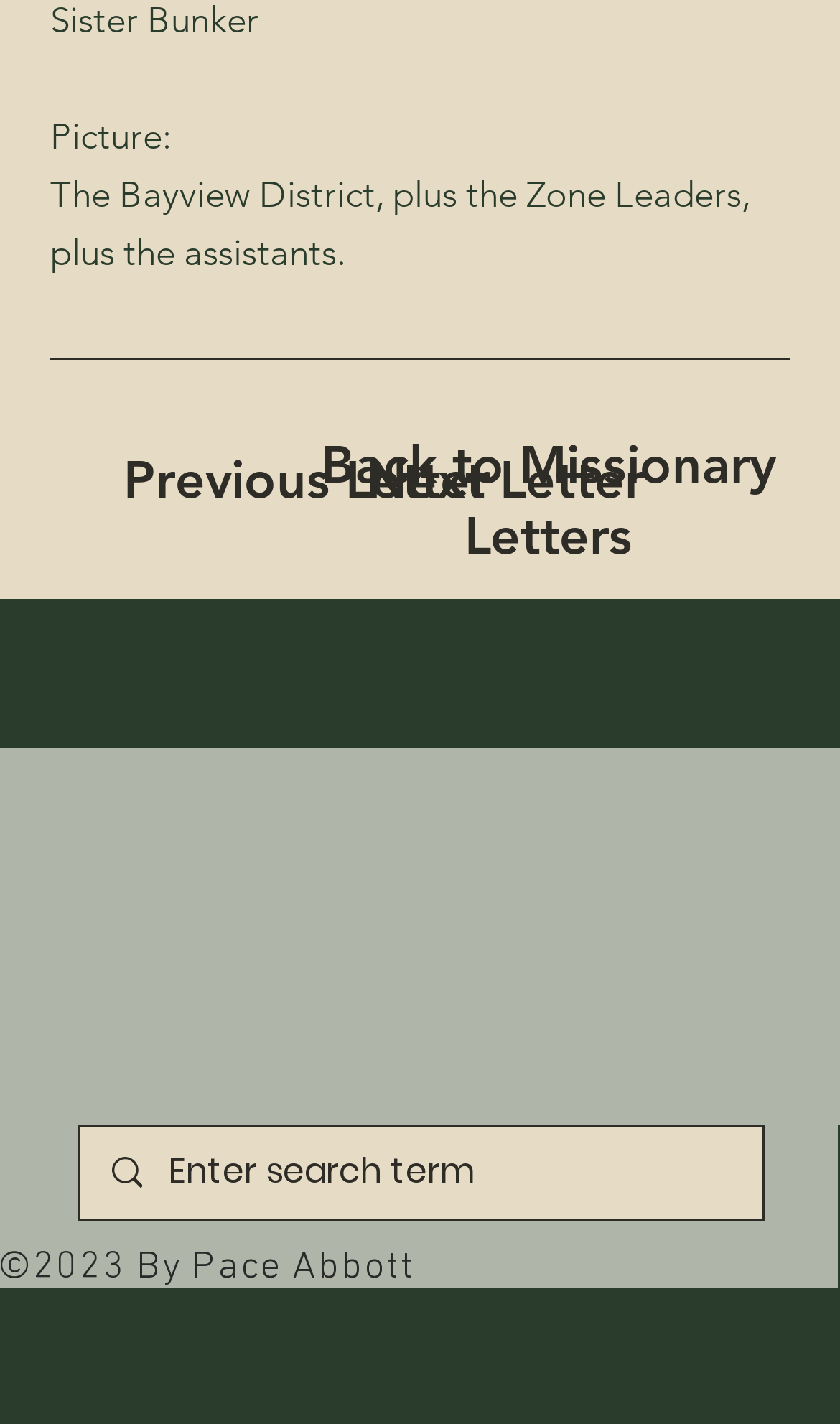What is the content of the image above the search box?
Using the image as a reference, answer the question with a short word or phrase.

Unknown